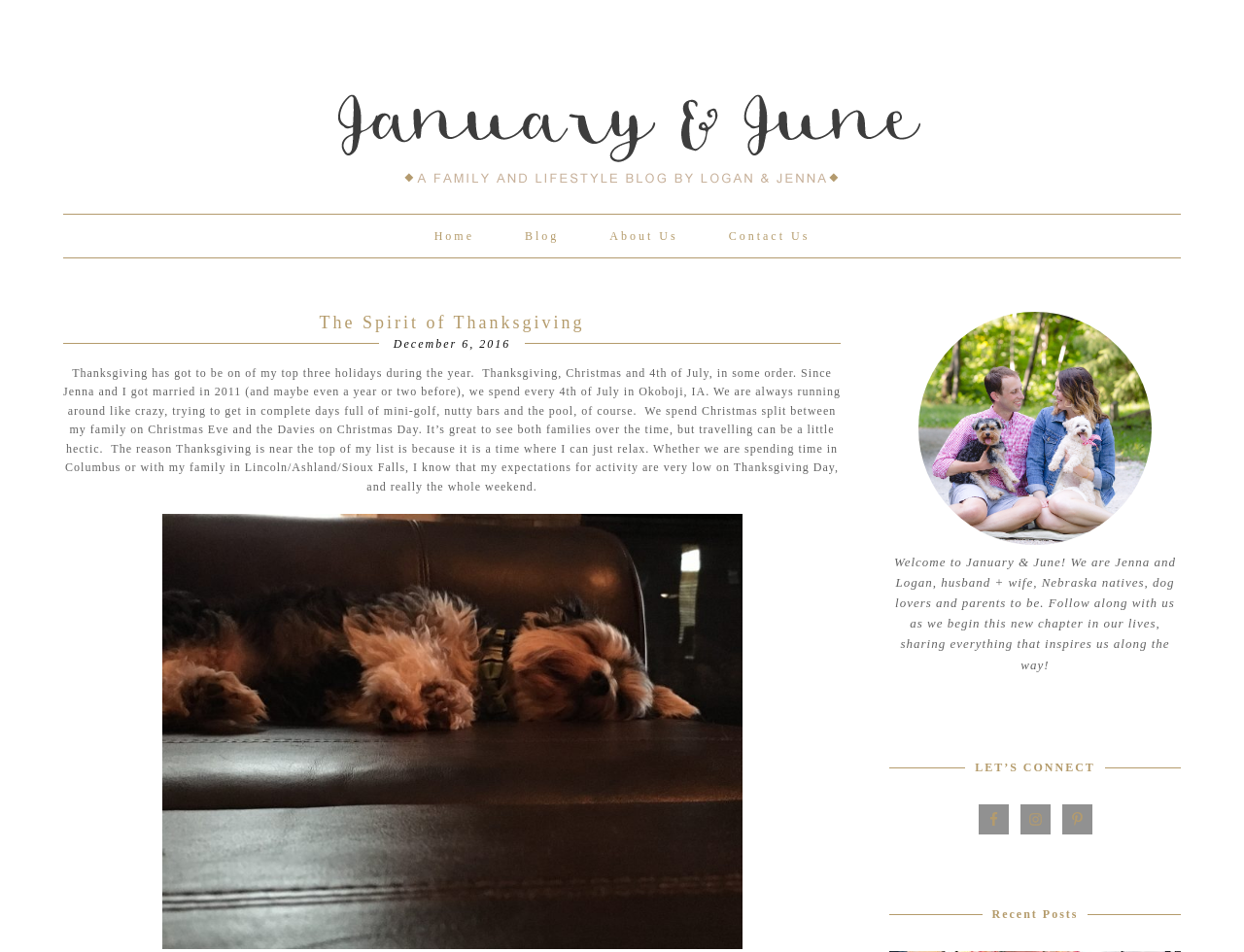Kindly determine the bounding box coordinates for the area that needs to be clicked to execute this instruction: "Read the blog".

[0.403, 0.226, 0.468, 0.271]